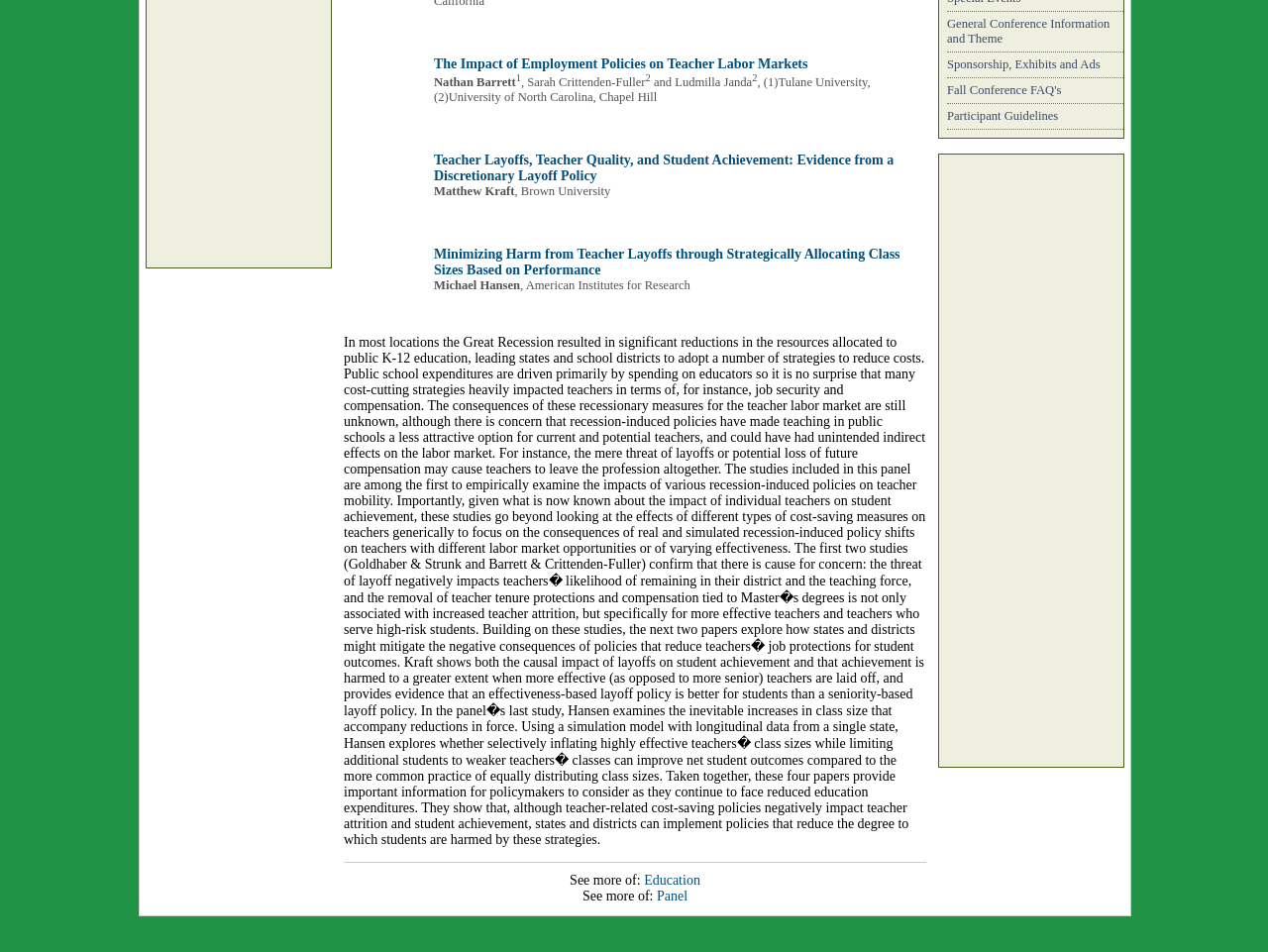Provide the bounding box for the UI element matching this description: "title="http://spaa.newark.rutgers.edu/highly-recognized"".

[0.751, 0.779, 0.876, 0.795]